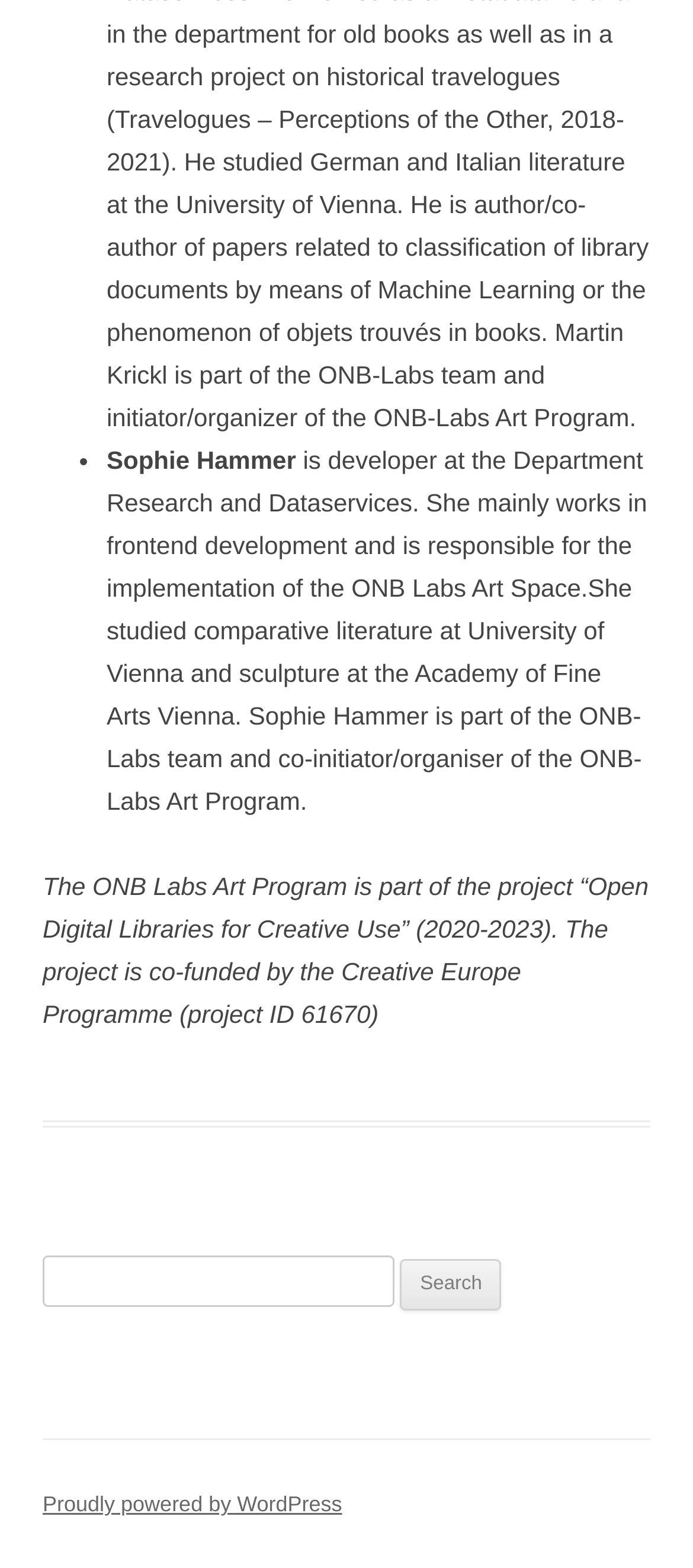What is the project ID of the 'Open Digital Libraries for Creative Use' project?
Based on the image, please offer an in-depth response to the question.

The answer can be found in the StaticText element with the text 'The project is co-funded by the Creative Europe Programme (project ID 61670)'